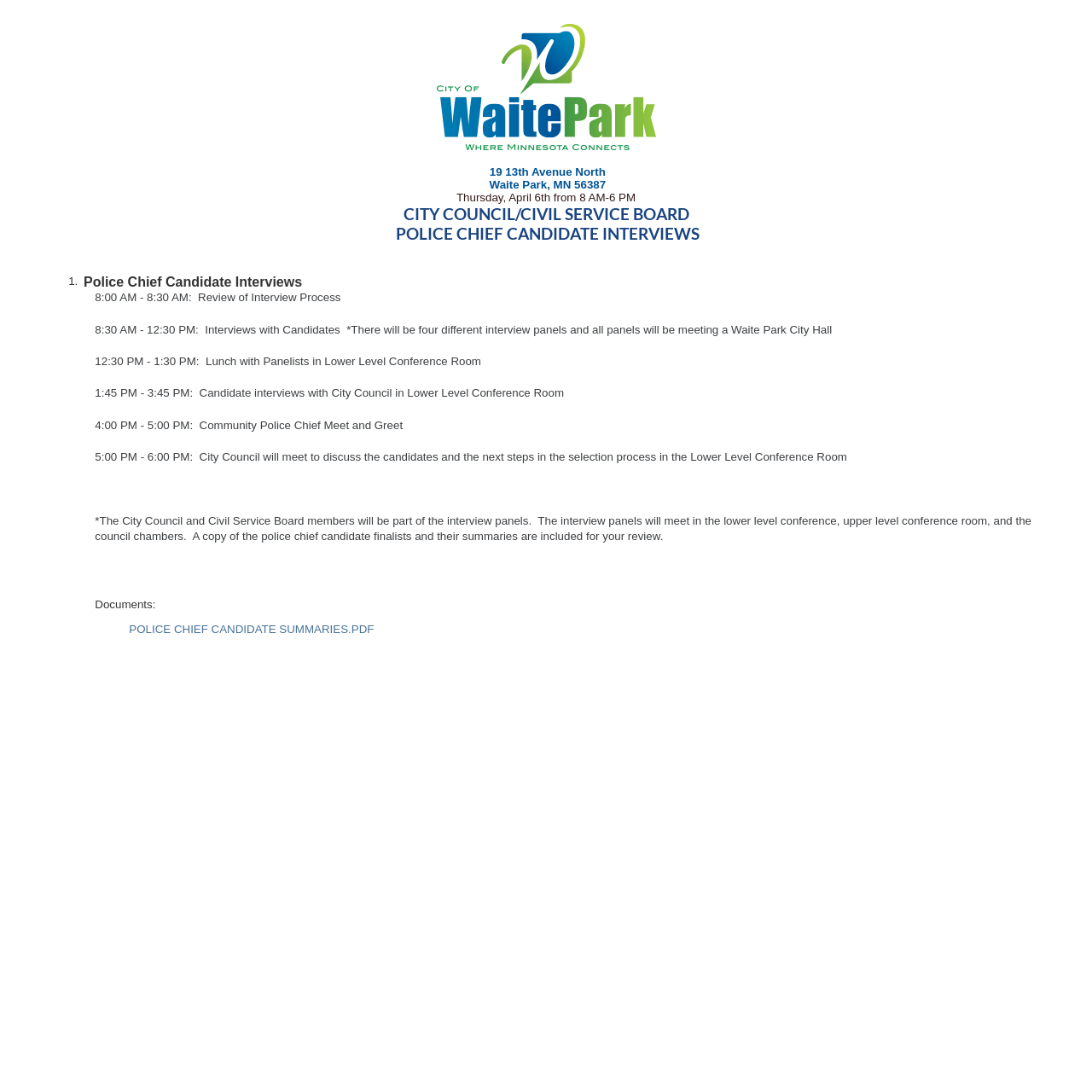Respond to the following question with a brief word or phrase:
What is the purpose of the event on April 6th?

Police Chief Candidate Interviews